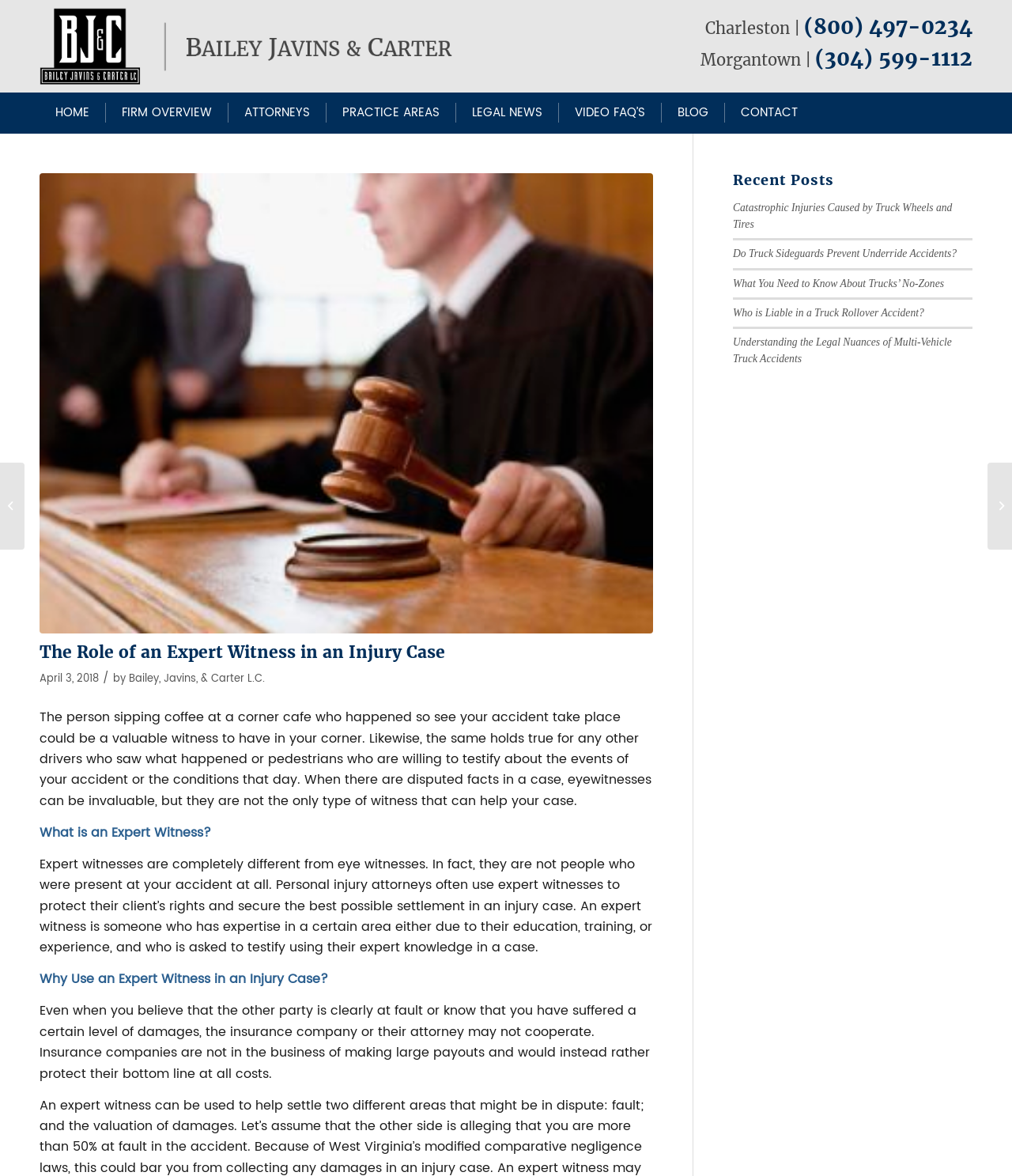What is the name of the law firm?
Provide a fully detailed and comprehensive answer to the question.

I found the name of the law firm by looking at the link 'Bailey, Javins, and Carter LC' which is located at the top of the webpage, and also by looking at the image with the same name.